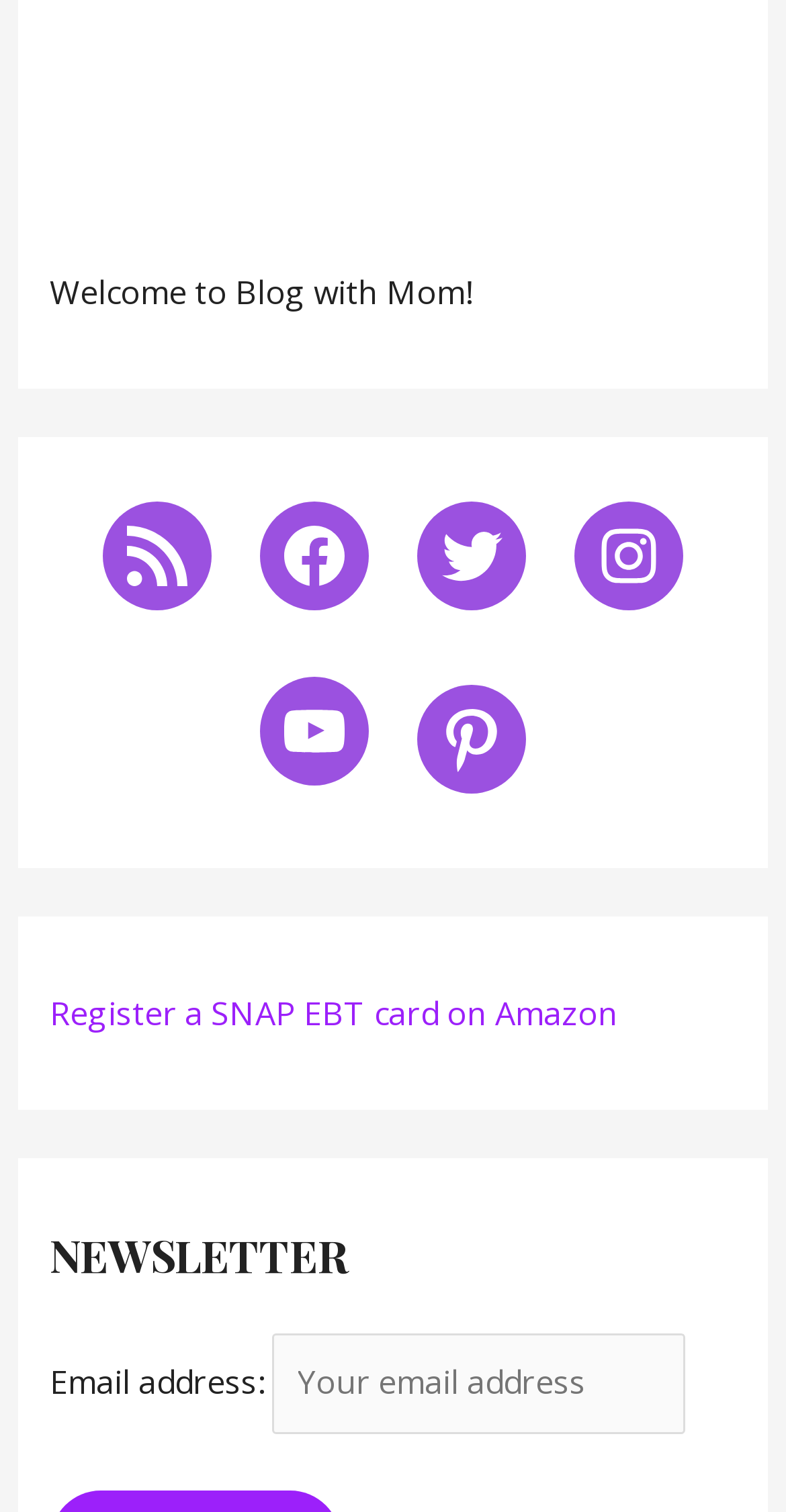Pinpoint the bounding box coordinates of the clickable element needed to complete the instruction: "Click on the Register a SNAP EBT card on Amazon link". The coordinates should be provided as four float numbers between 0 and 1: [left, top, right, bottom].

[0.063, 0.655, 0.786, 0.685]